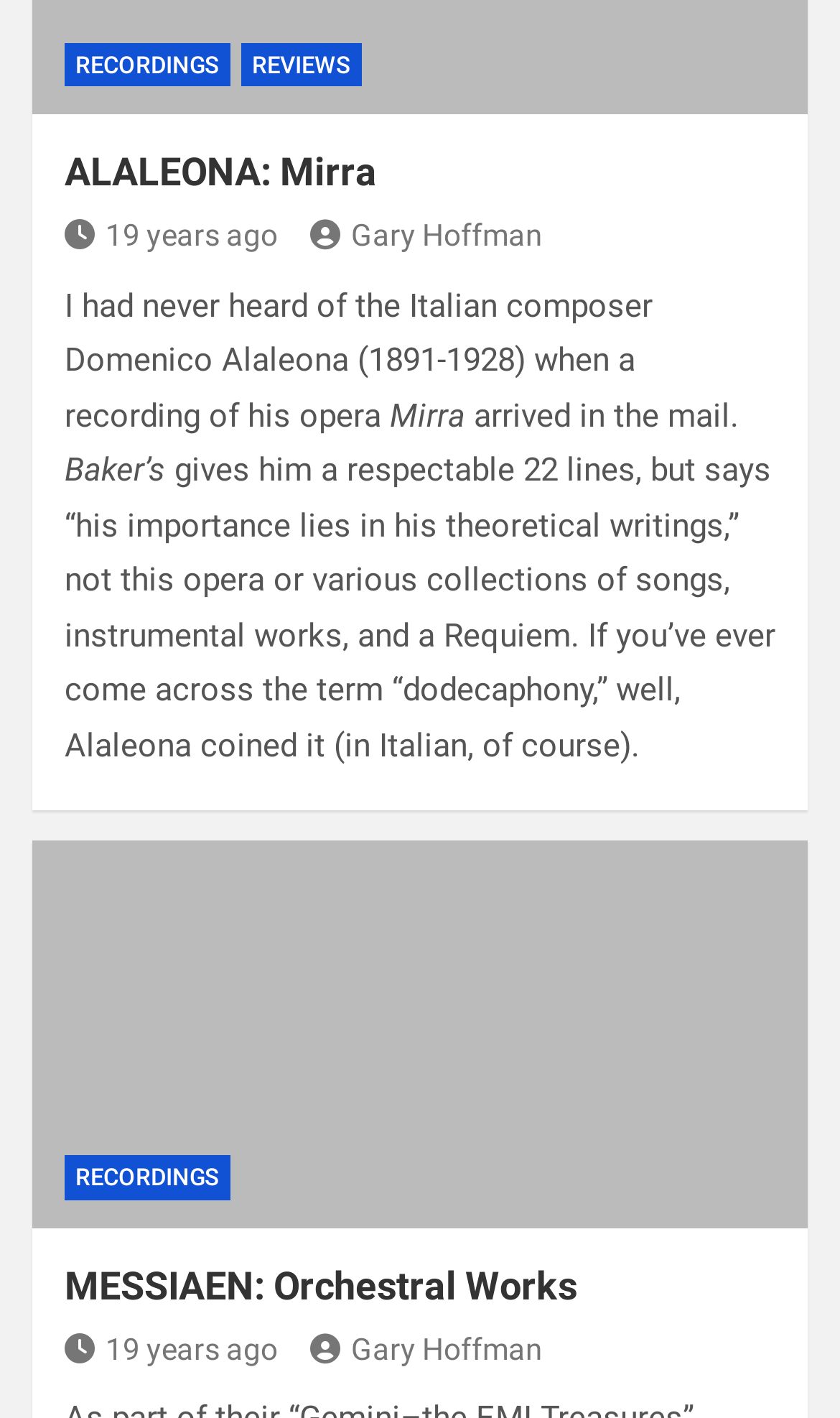Give a one-word or short phrase answer to this question: 
How many lines does Baker's give to the composer?

22 lines